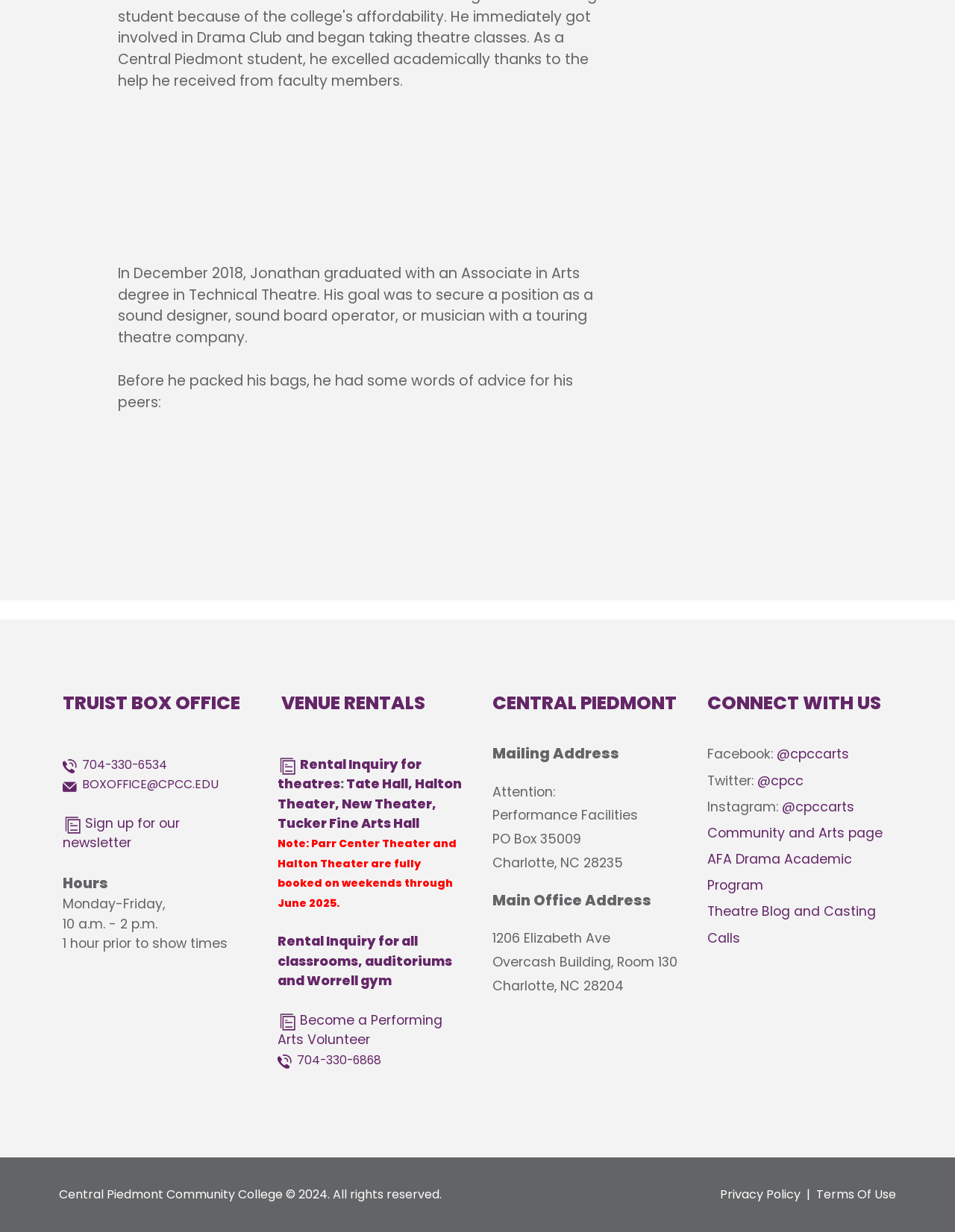Can you find the bounding box coordinates for the UI element given this description: "Community and Arts page"? Provide the coordinates as four float numbers between 0 and 1: [left, top, right, bottom].

[0.741, 0.669, 0.924, 0.683]